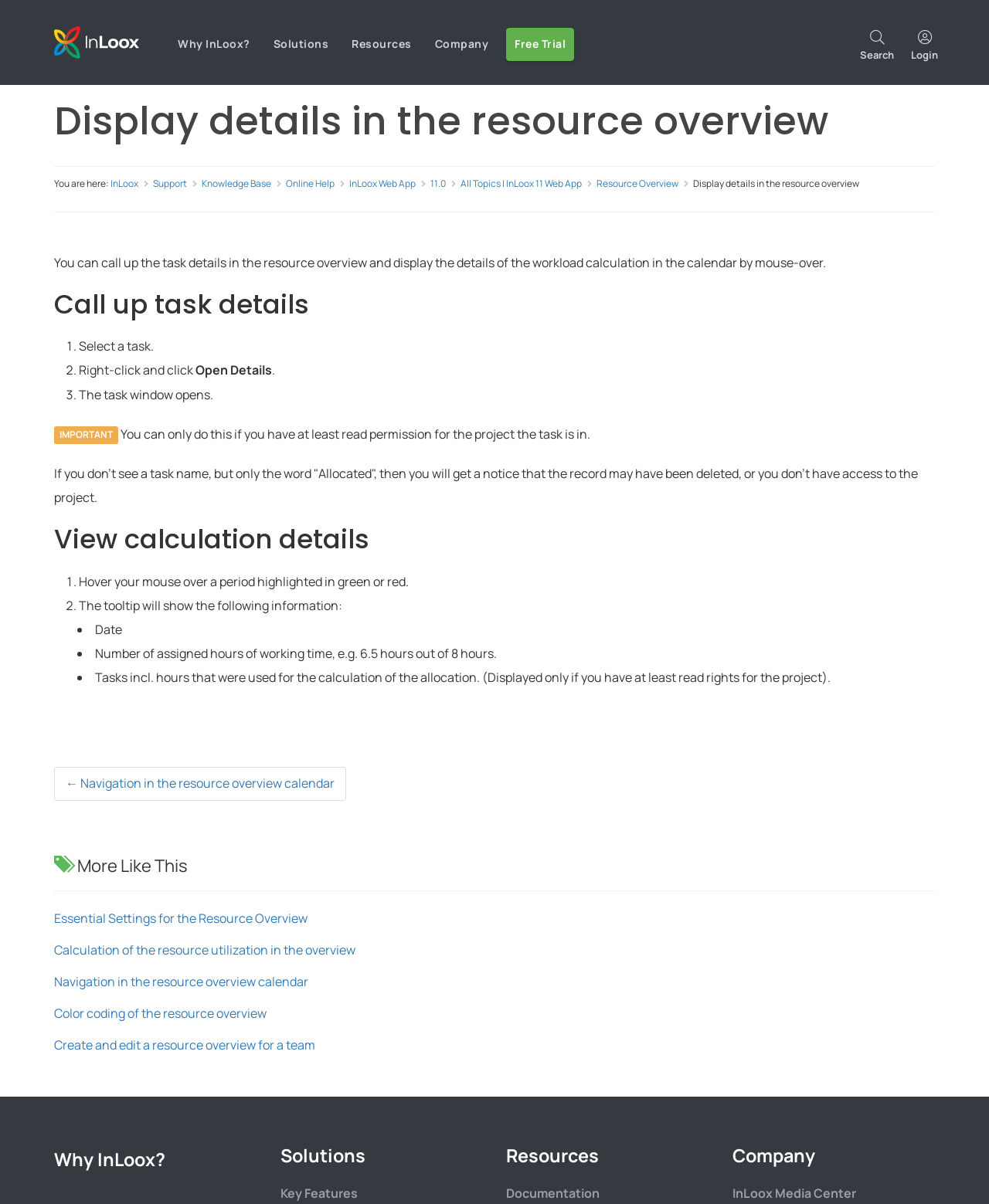What information is shown in the tooltip when hovering over a period highlighted in green or red?
Answer with a single word or short phrase according to what you see in the image.

Date, assigned hours, and tasks